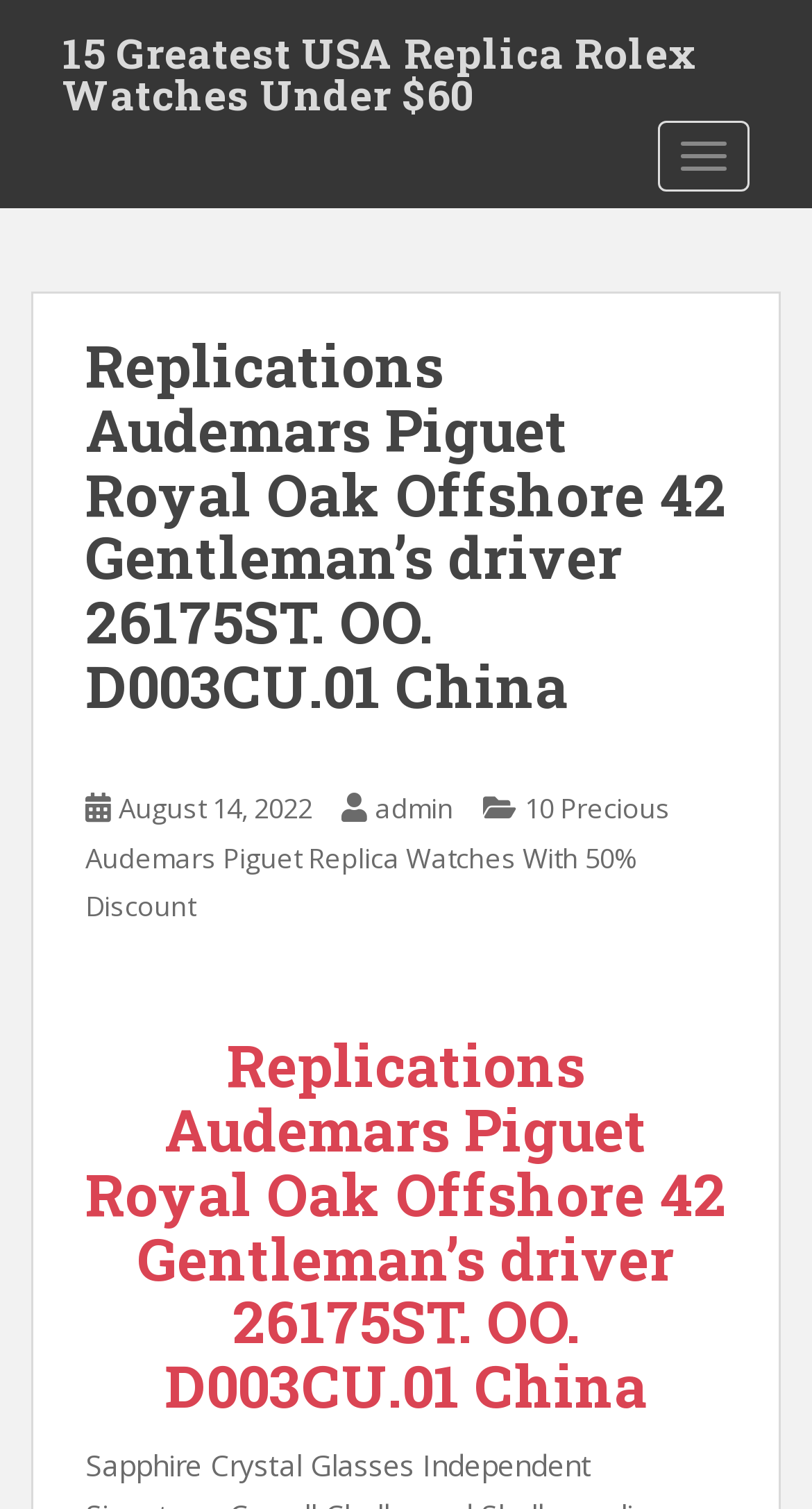Your task is to find and give the main heading text of the webpage.

Replications Audemars Piguet Royal Oak Offshore 42 Gentleman’s driver 26175ST. OO. D003CU.01 China